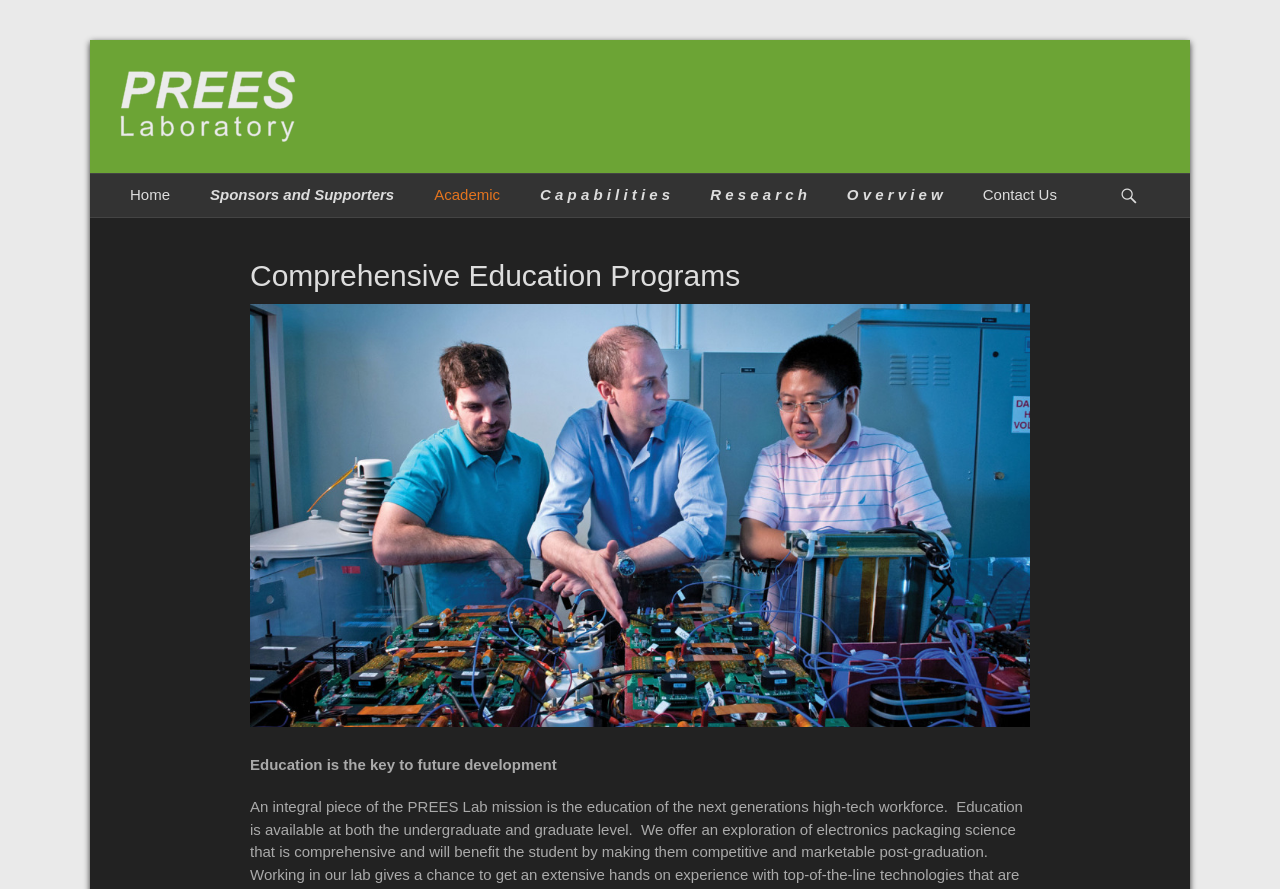Please extract and provide the main headline of the webpage.

Comprehensive Education Programs